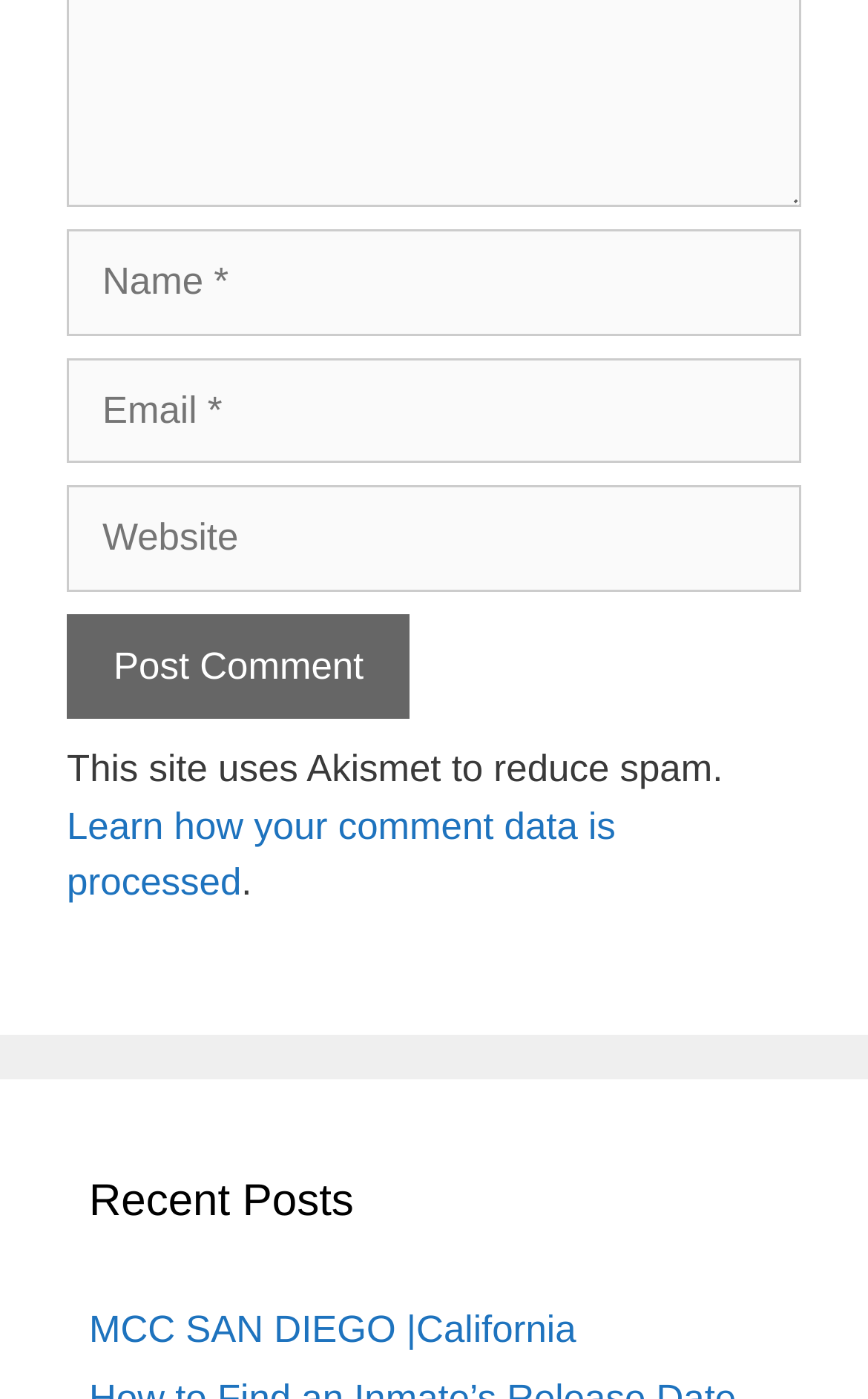Locate the bounding box coordinates of the element that should be clicked to execute the following instruction: "Explore USP COLEMAN II Prison in Florida".

[0.103, 0.198, 0.782, 0.229]